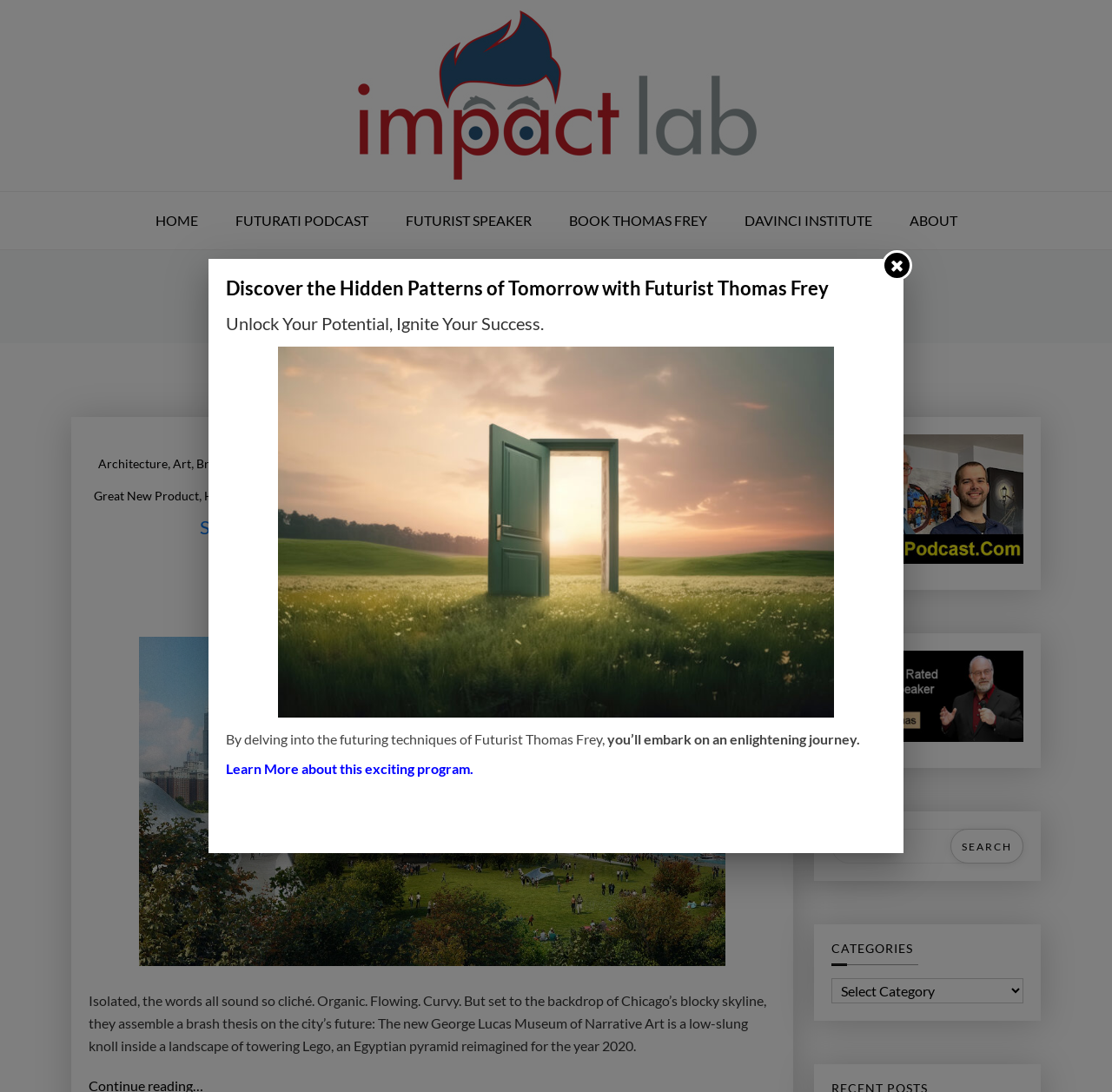What is the topic of the image with the bounding box [0.748, 0.398, 0.92, 0.516]?
Carefully analyze the image and provide a thorough answer to the question.

The image with the bounding box [0.748, 0.398, 0.92, 0.516] is related to Thomas Frey Futurist, as it is labeled 'Thomas Frey Futurist Futurati Podcasts' and is likely an image of Thomas Frey or a representation of his work.